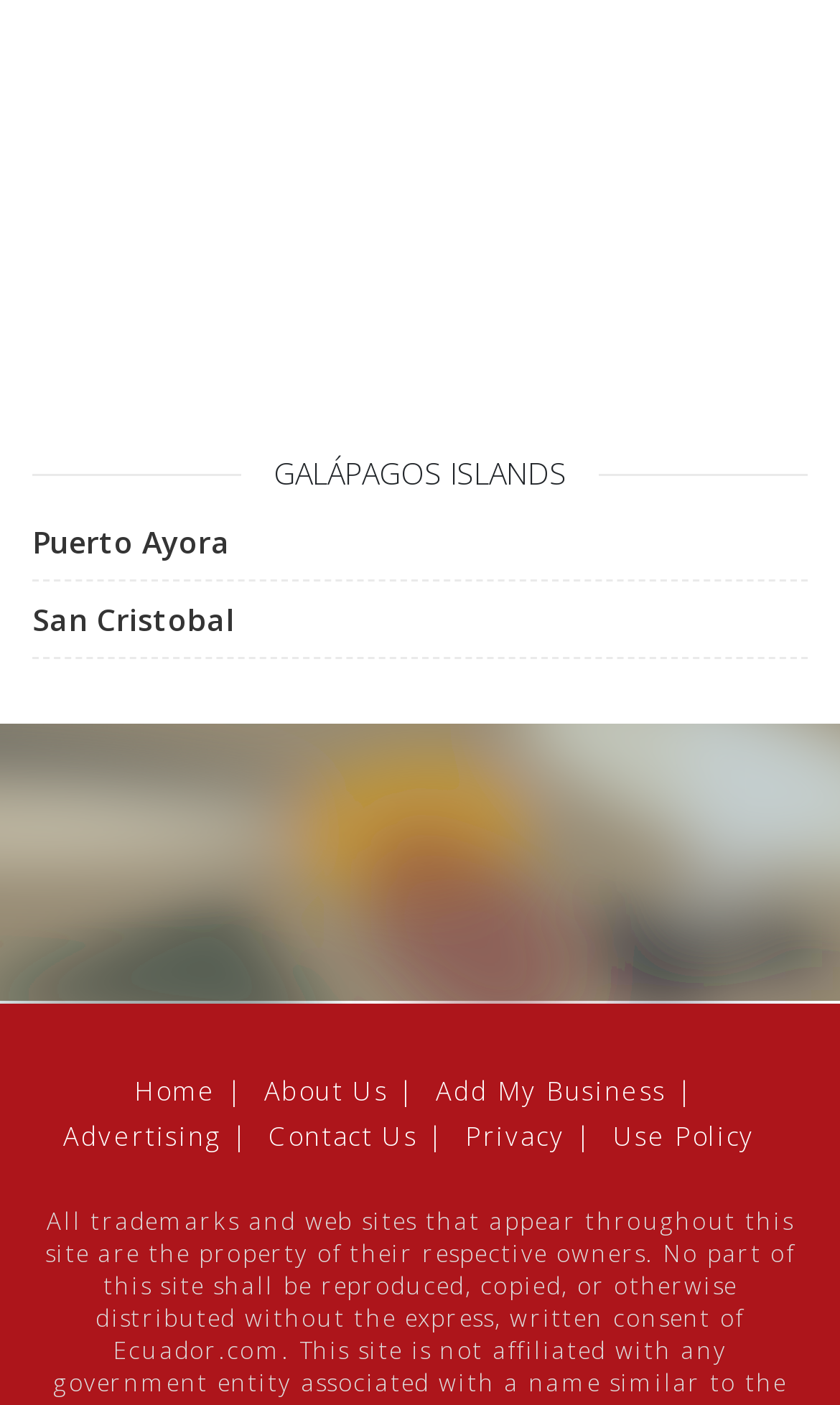Analyze the image and answer the question with as much detail as possible: 
What is the width of the image?

I looked at the bounding box coordinates of the image and found that the right coordinate (x2) is 1.0, which means the image spans the entire width of the webpage.